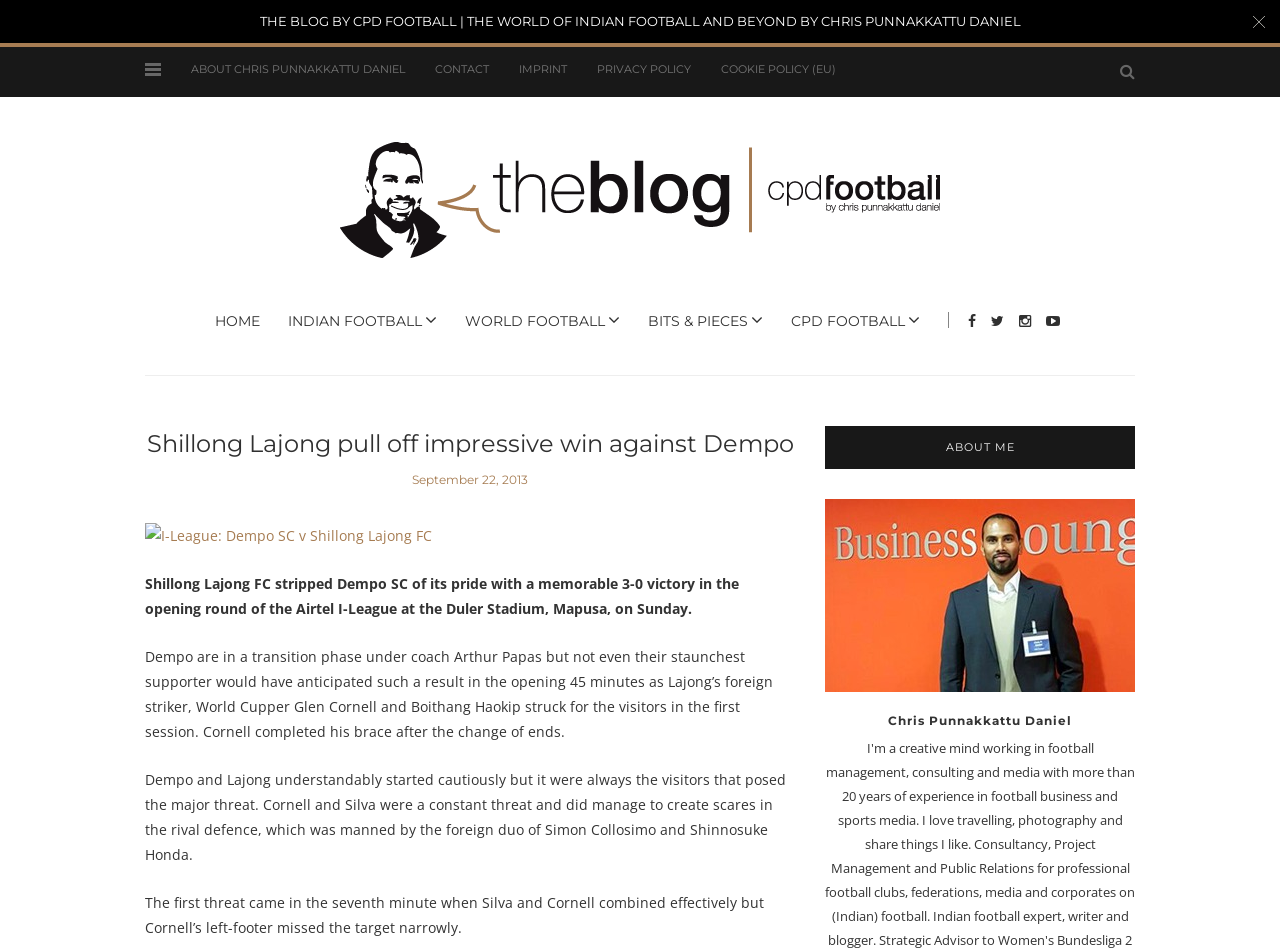Using the information from the screenshot, answer the following question thoroughly:
How many goals did Shillong Lajong FC score against Dempo SC?

The answer can be found in the text 'Shillong Lajong FC stripped Dempo SC of its pride with a memorable 3-0 victory...'.